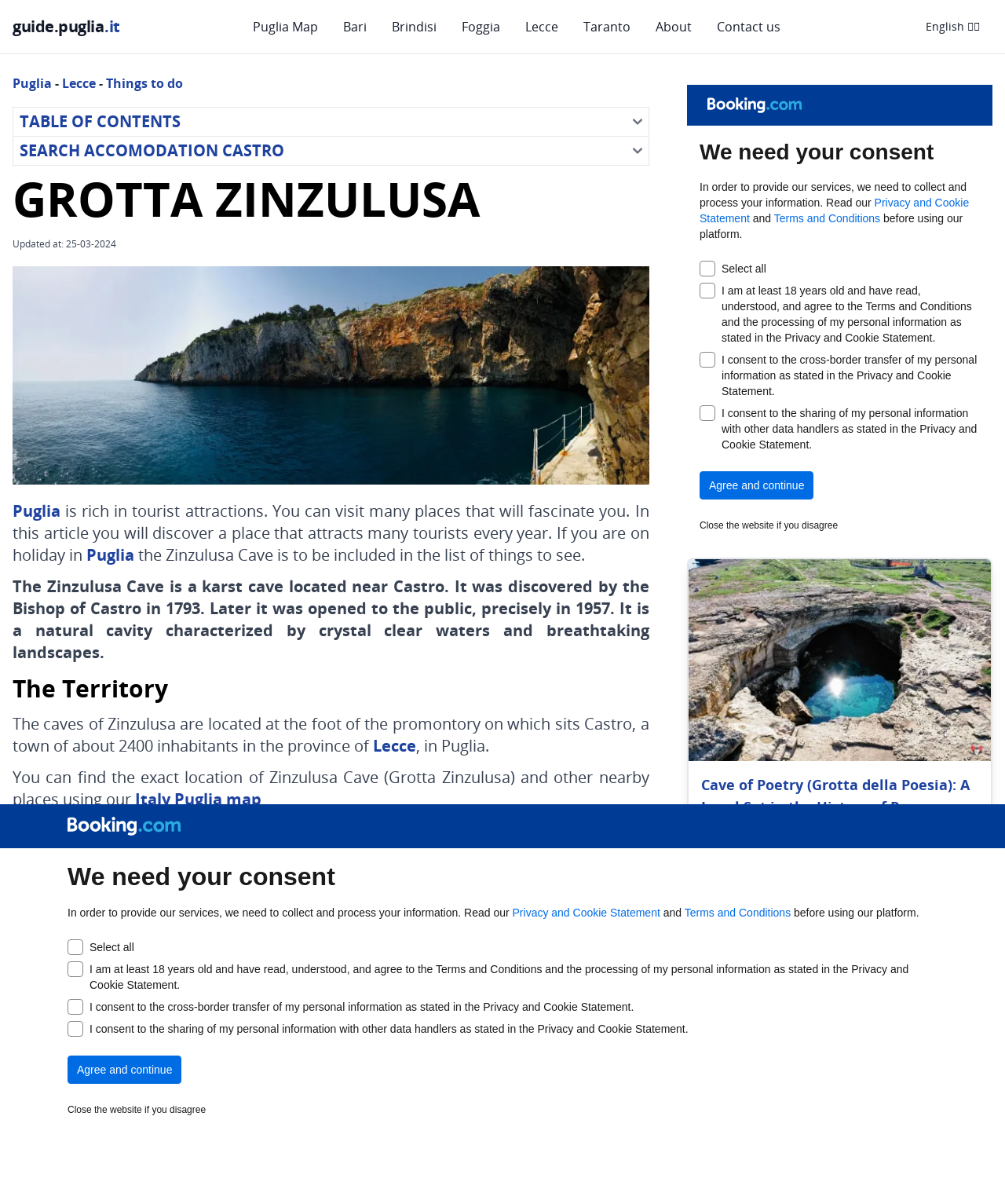Please answer the following question using a single word or phrase: 
What is the name of the natural pool mentioned?

Cave of Poetry